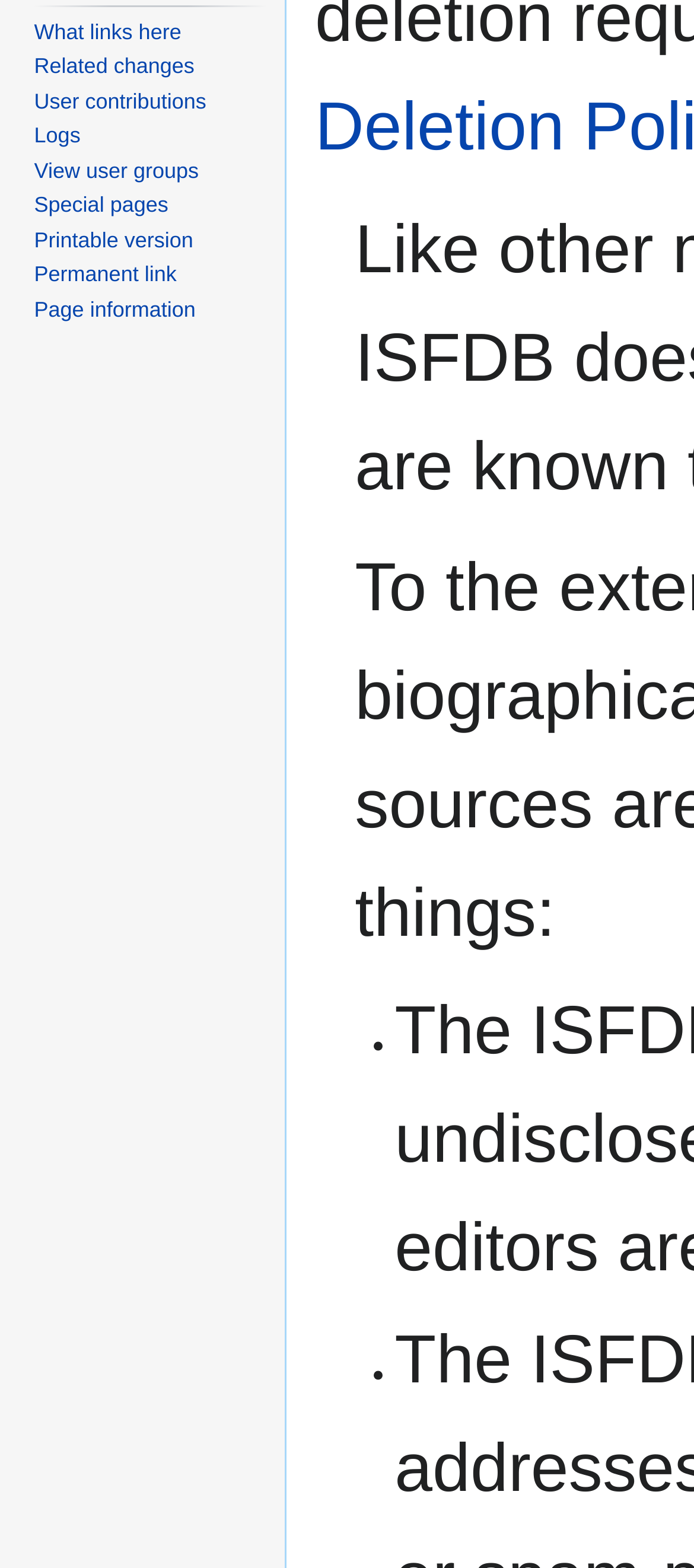Please provide the bounding box coordinates in the format (top-left x, top-left y, bottom-right x, bottom-right y). Remember, all values are floating point numbers between 0 and 1. What is the bounding box coordinate of the region described as: Printable version

[0.049, 0.145, 0.278, 0.161]